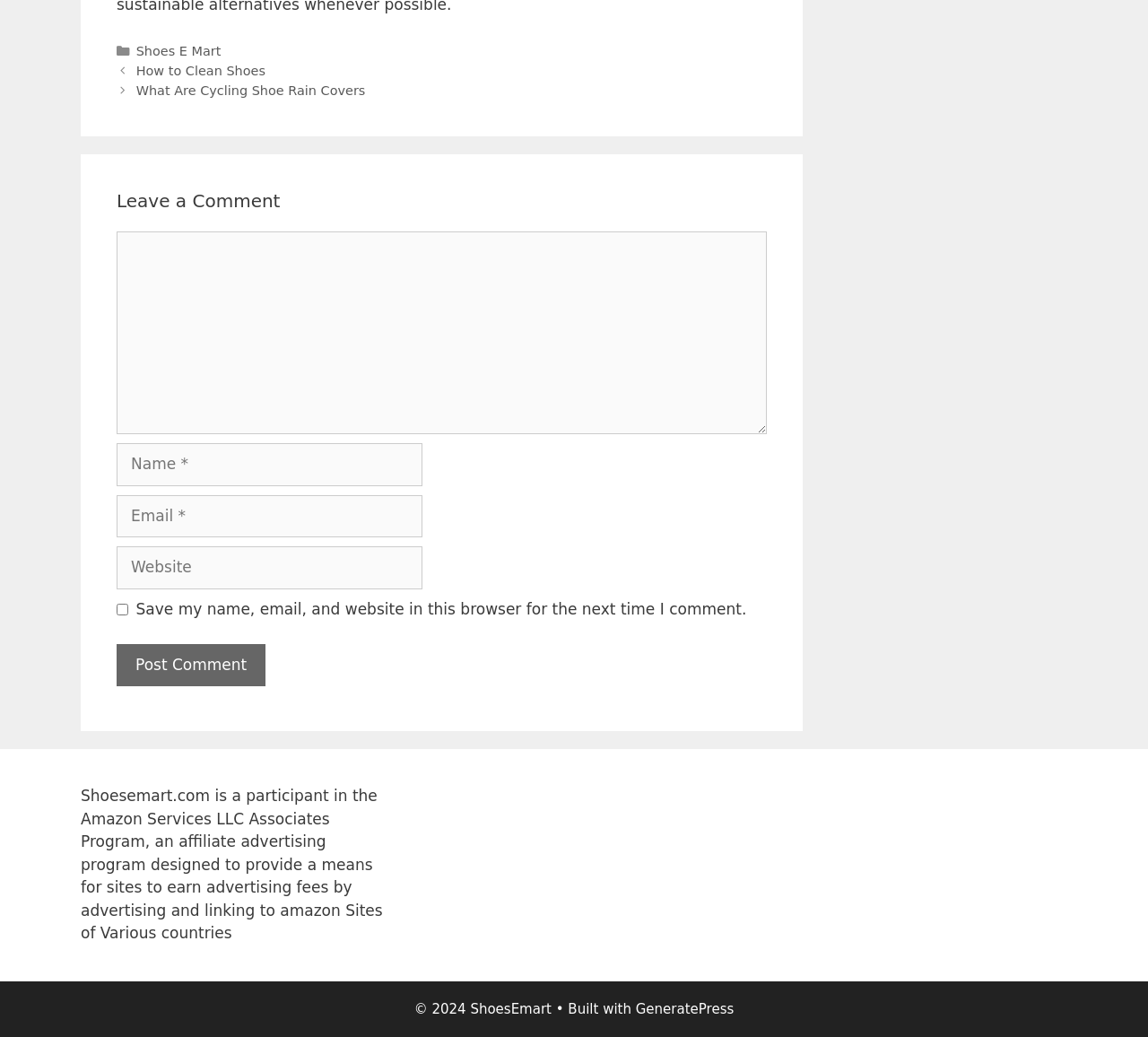What is the affiliate program mentioned?
Please answer the question as detailed as possible.

In the complementary section, there is a static text element that mentions the website's participation in the Amazon Services LLC Associates Program, an affiliate advertising program.